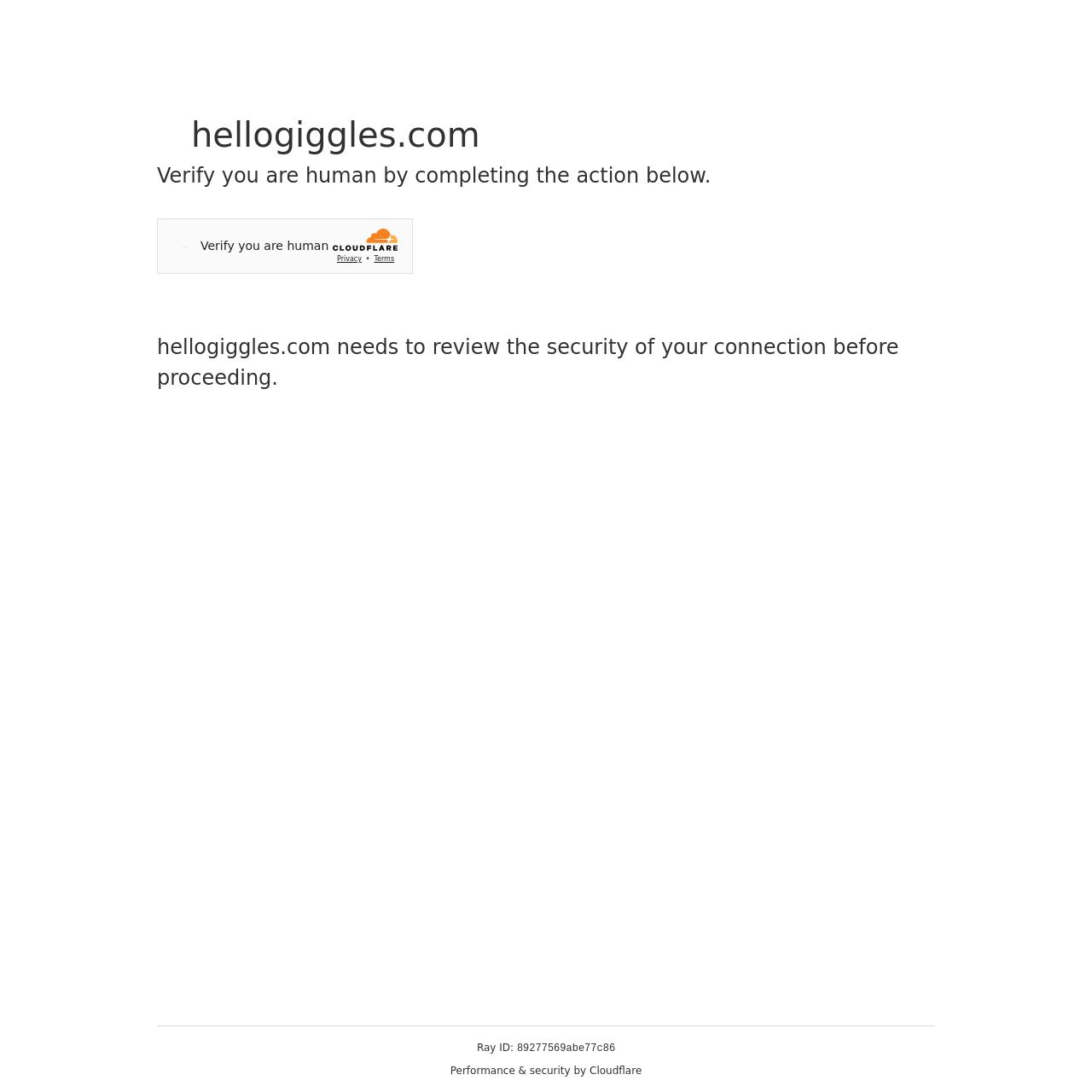What is the website verifying?
Give a one-word or short-phrase answer derived from the screenshot.

human